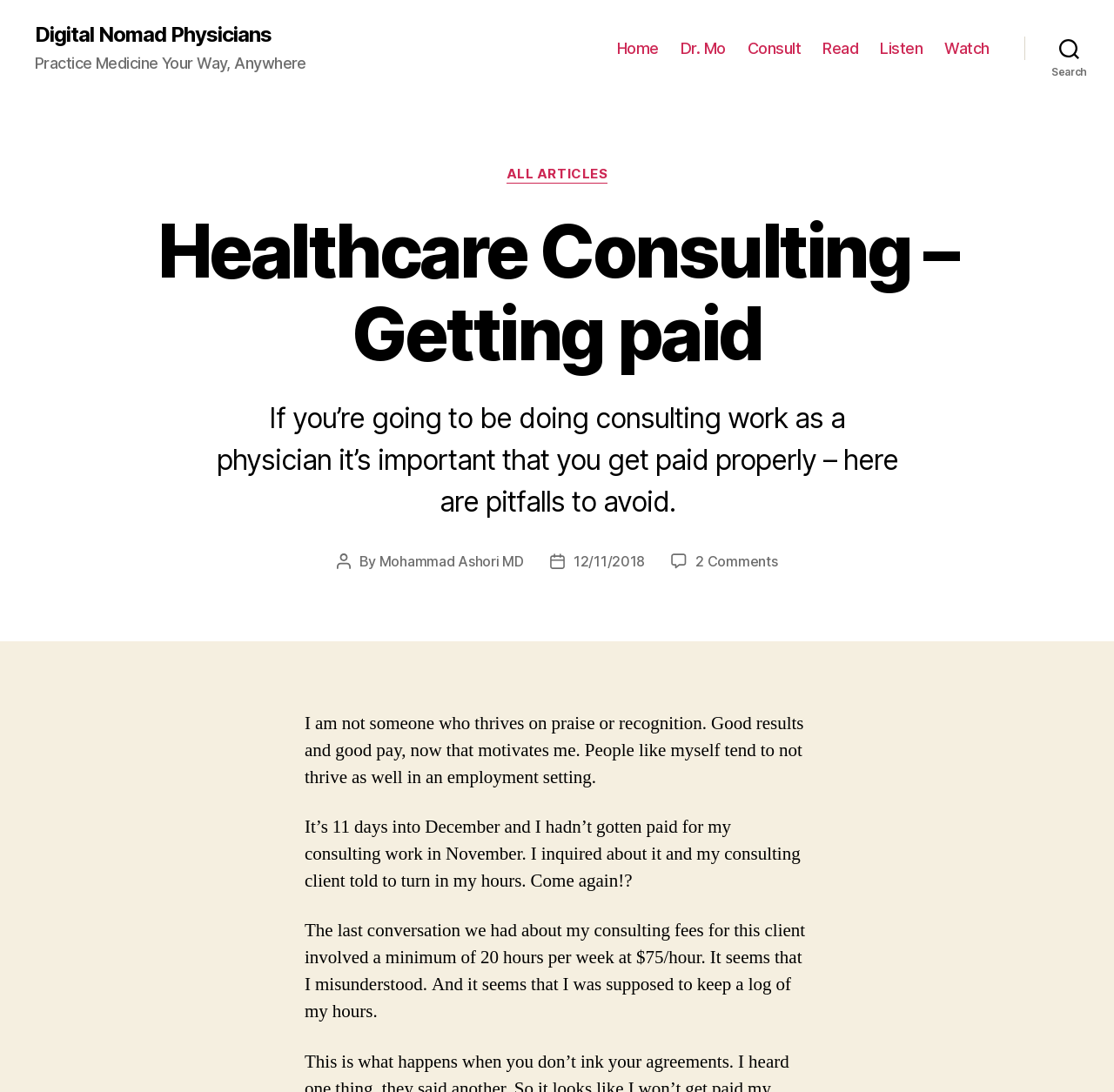Show me the bounding box coordinates of the clickable region to achieve the task as per the instruction: "Click on the 'Consult' link".

[0.671, 0.036, 0.719, 0.053]